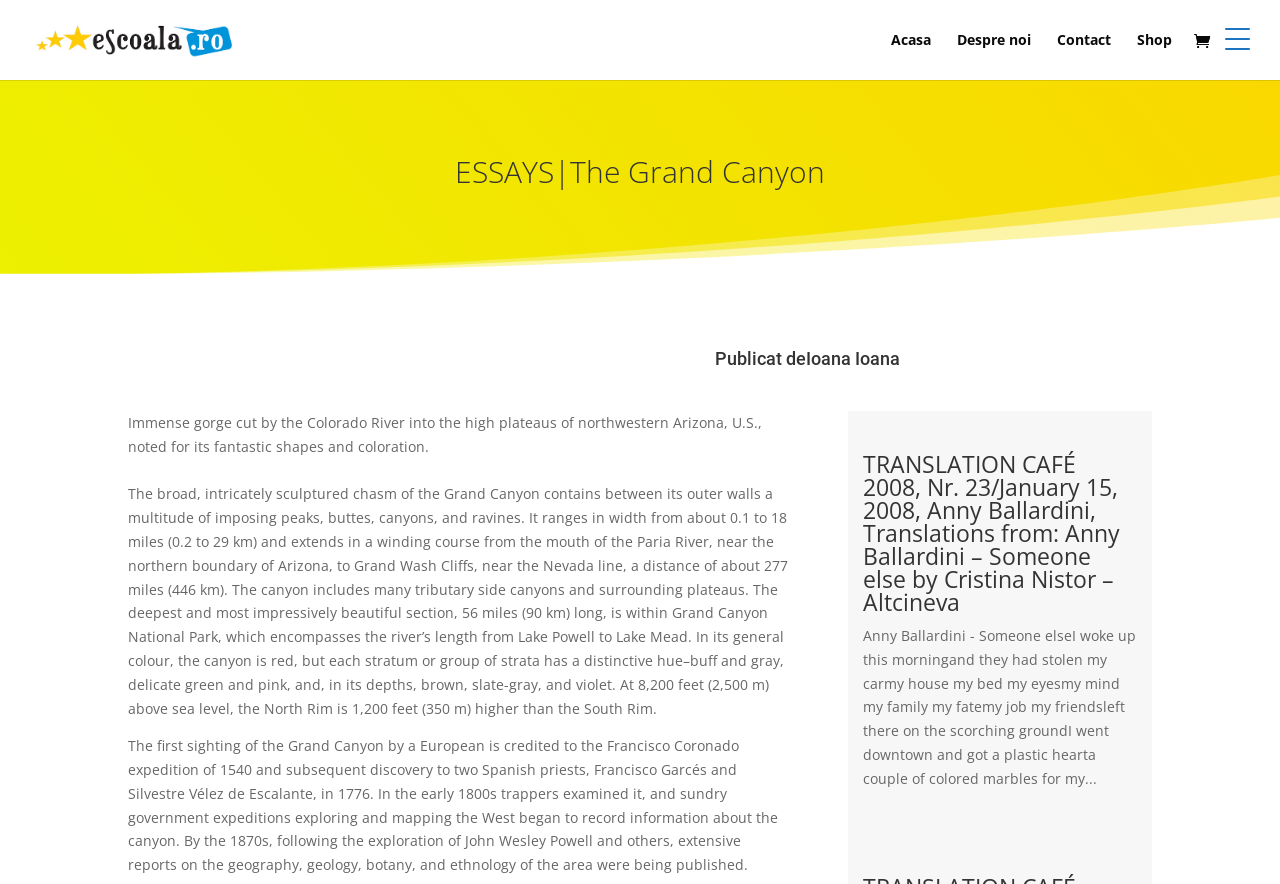Determine the bounding box coordinates for the element that should be clicked to follow this instruction: "Visit the 'e-Scoala' homepage". The coordinates should be given as four float numbers between 0 and 1, in the format [left, top, right, bottom].

[0.027, 0.033, 0.131, 0.054]